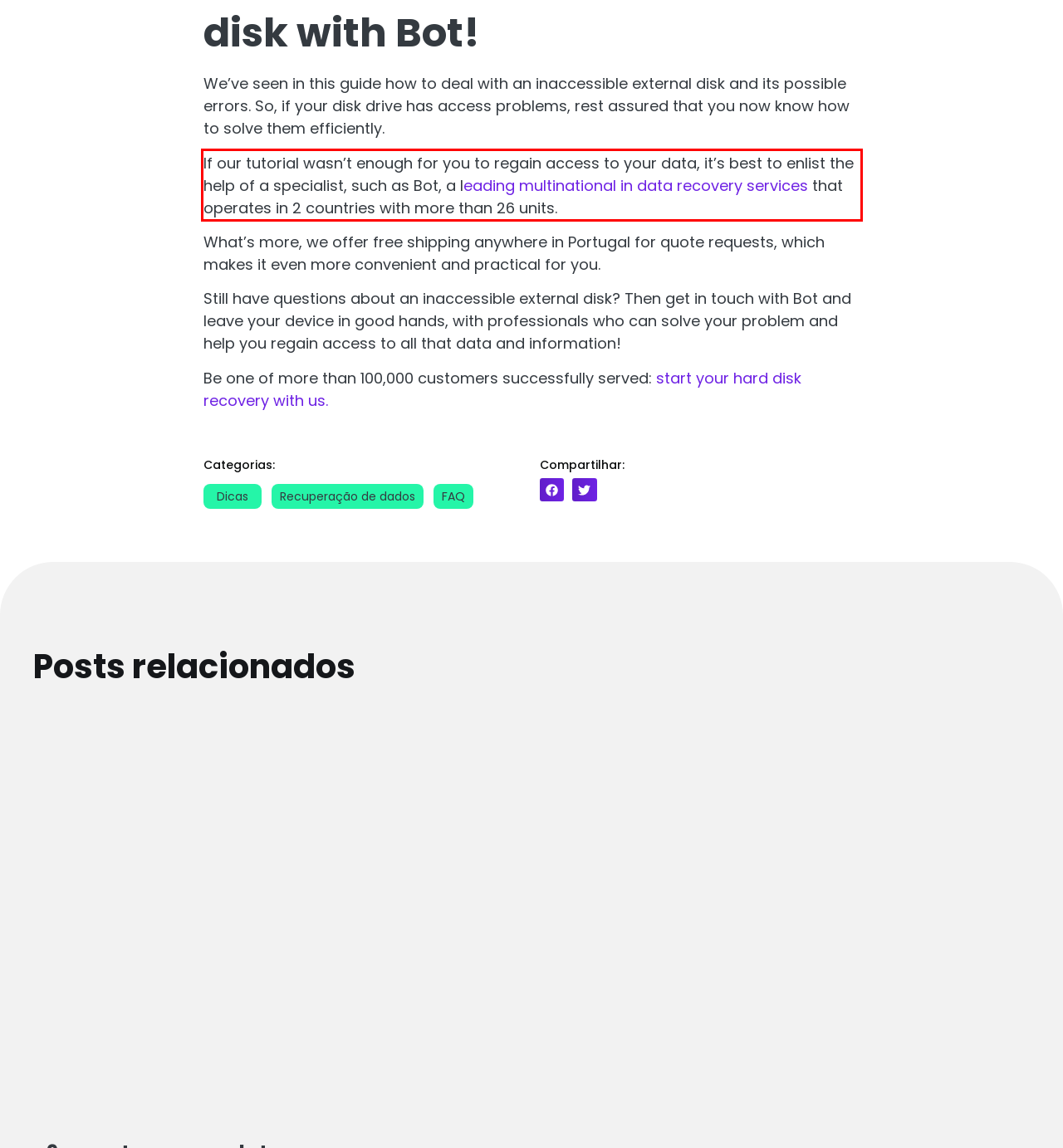There is a screenshot of a webpage with a red bounding box around a UI element. Please use OCR to extract the text within the red bounding box.

If our tutorial wasn’t enough for you to regain access to your data, it’s best to enlist the help of a specialist, such as Bot, a leading multinational in data recovery services that operates in 2 countries with more than 26 units.